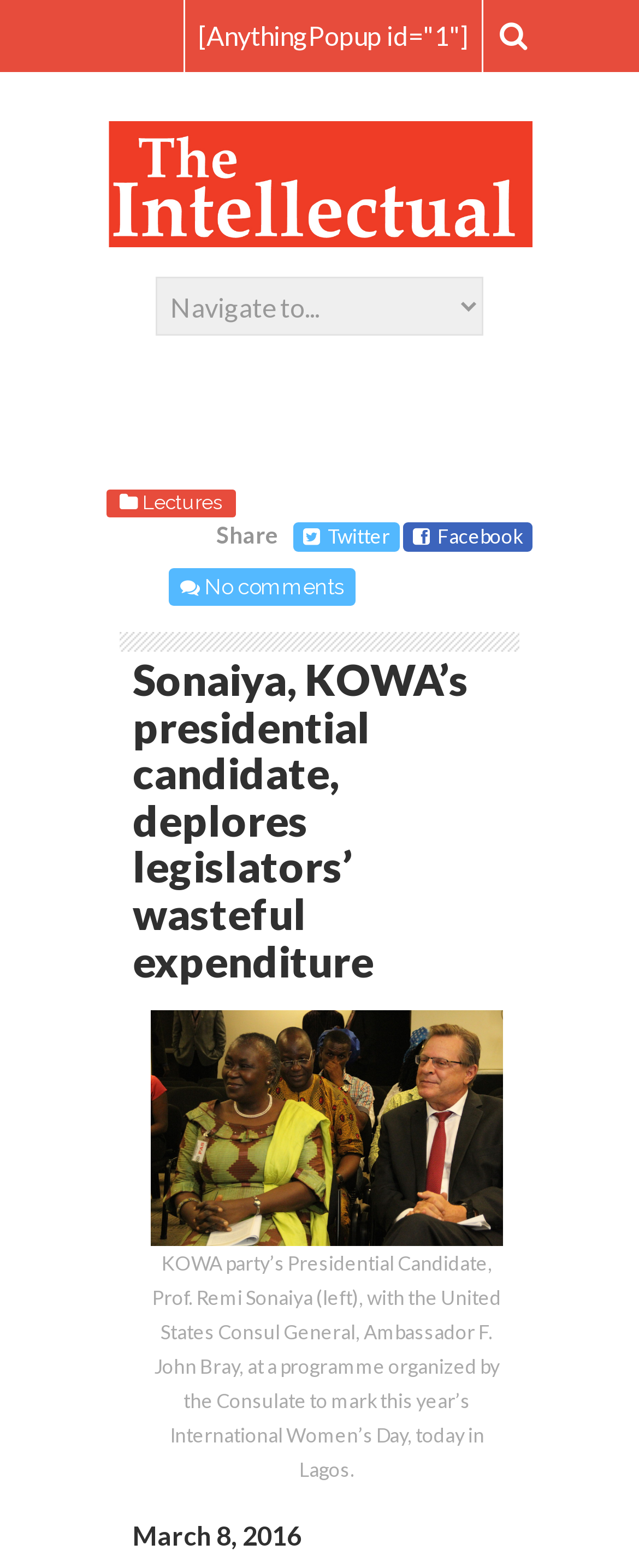Given the webpage screenshot, identify the bounding box of the UI element that matches this description: "name="s" placeholder="Search"".

[0.736, 0.008, 0.772, 0.04]